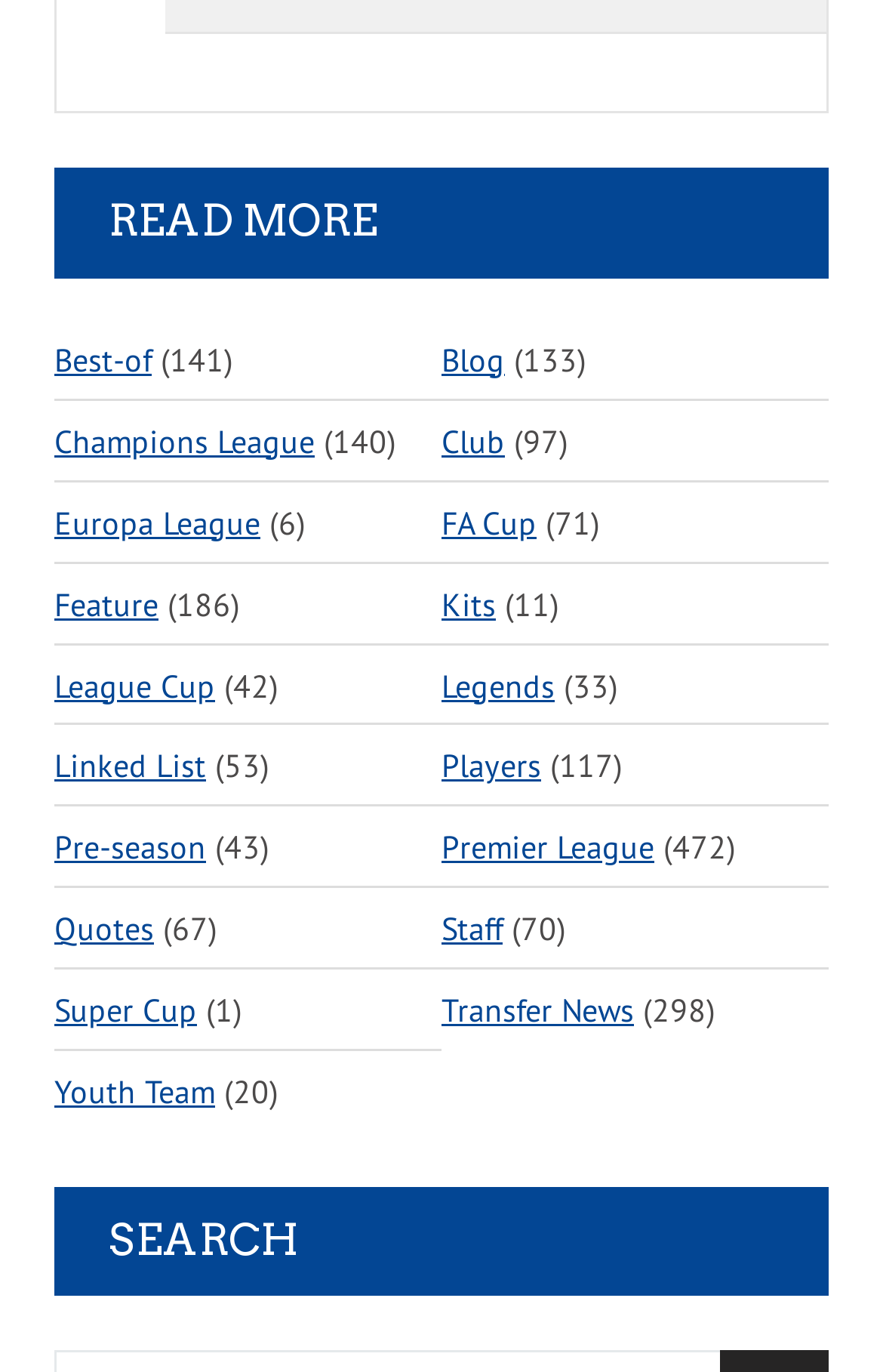What is the last link on the webpage?
Could you answer the question in a detailed manner, providing as much information as possible?

The last link on the webpage is 'Youth Team' which is located at the bottom-left corner of the webpage with a bounding box of [0.062, 0.767, 0.244, 0.826].